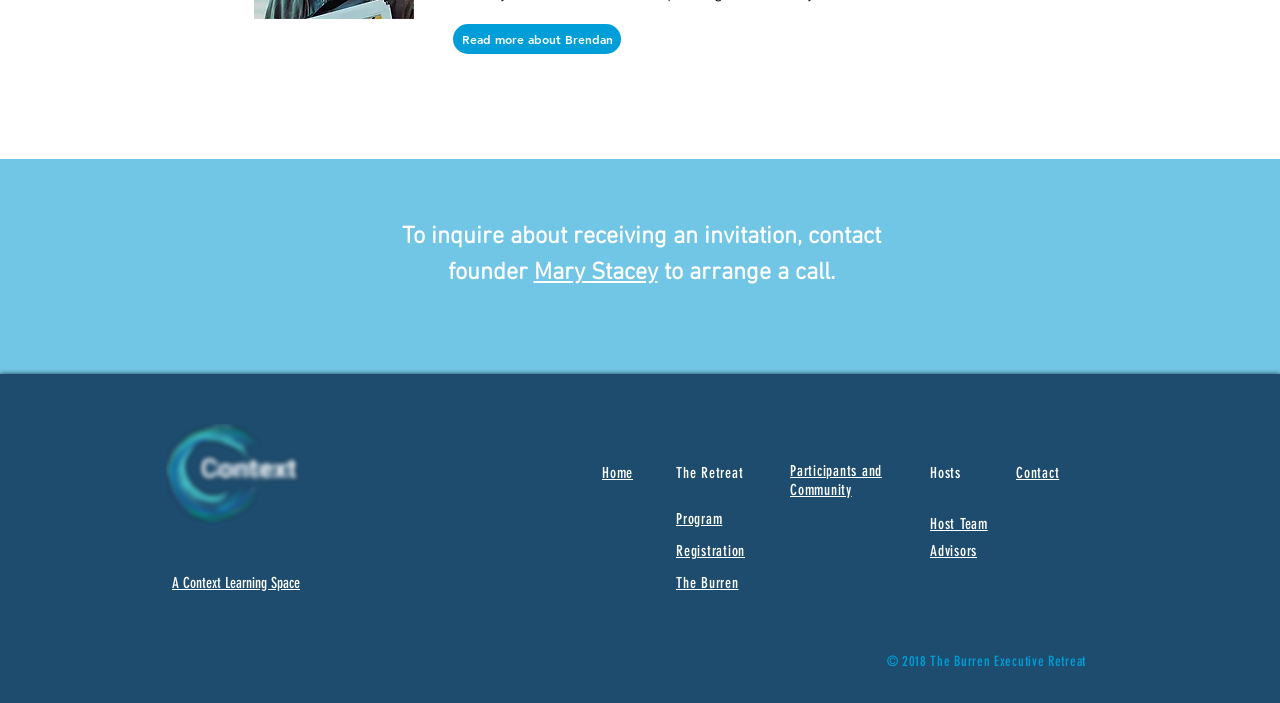Use one word or a short phrase to answer the question provided: 
Who can arrange a call for an invitation?

Mary Stacey